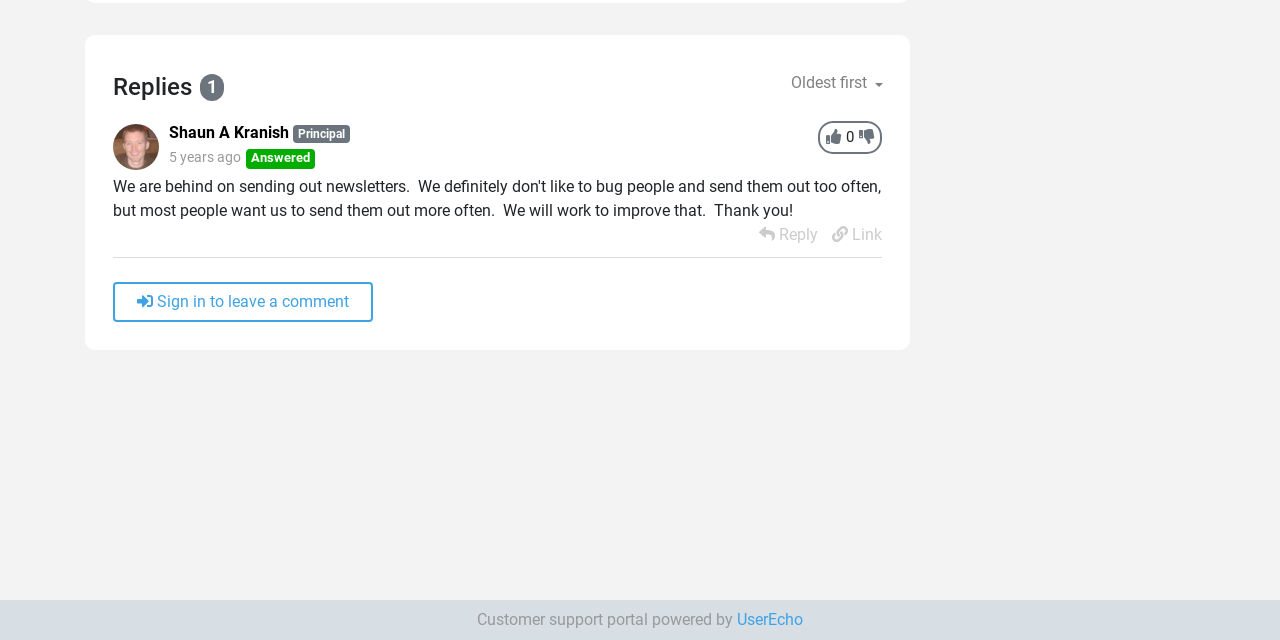Please specify the bounding box coordinates in the format (top-left x, top-left y, bottom-right x, bottom-right y), with values ranging from 0 to 1. Identify the bounding box for the UI component described as follows: Shaun A Kranish

[0.132, 0.193, 0.226, 0.222]